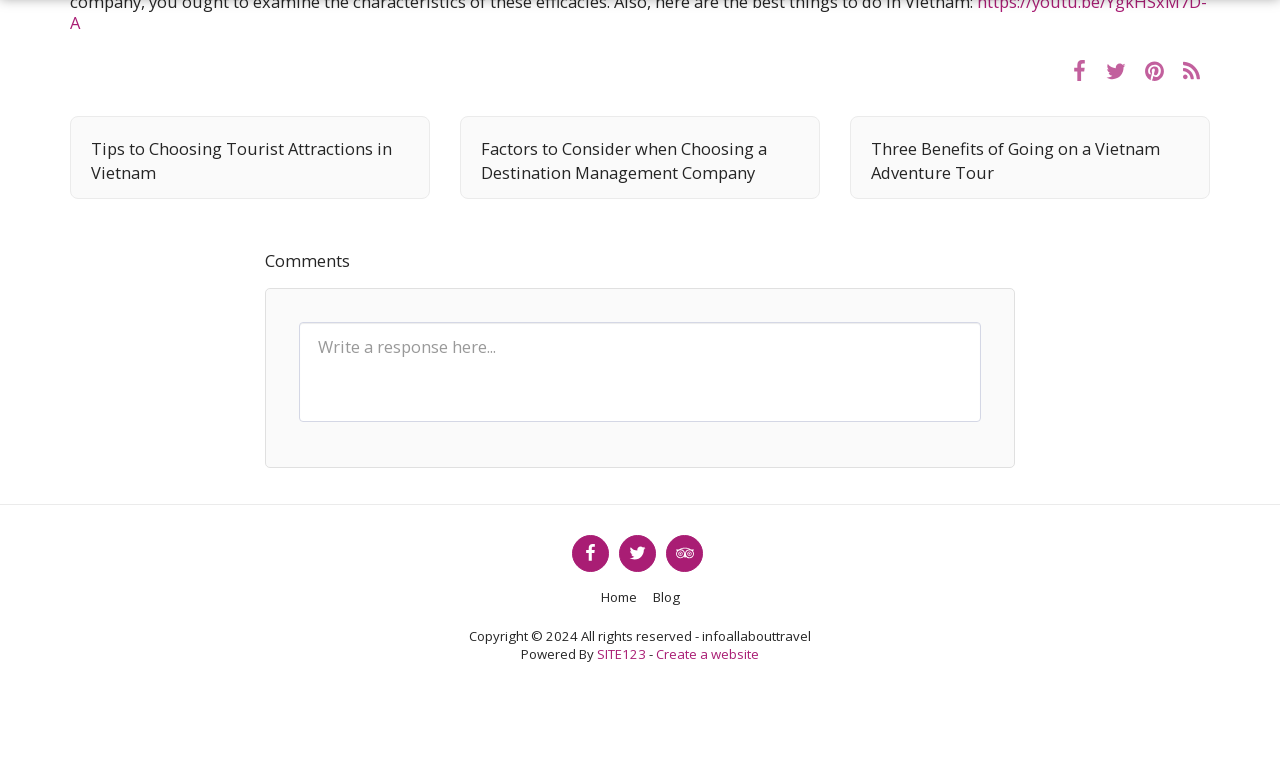Please identify the coordinates of the bounding box that should be clicked to fulfill this instruction: "go to News page".

None